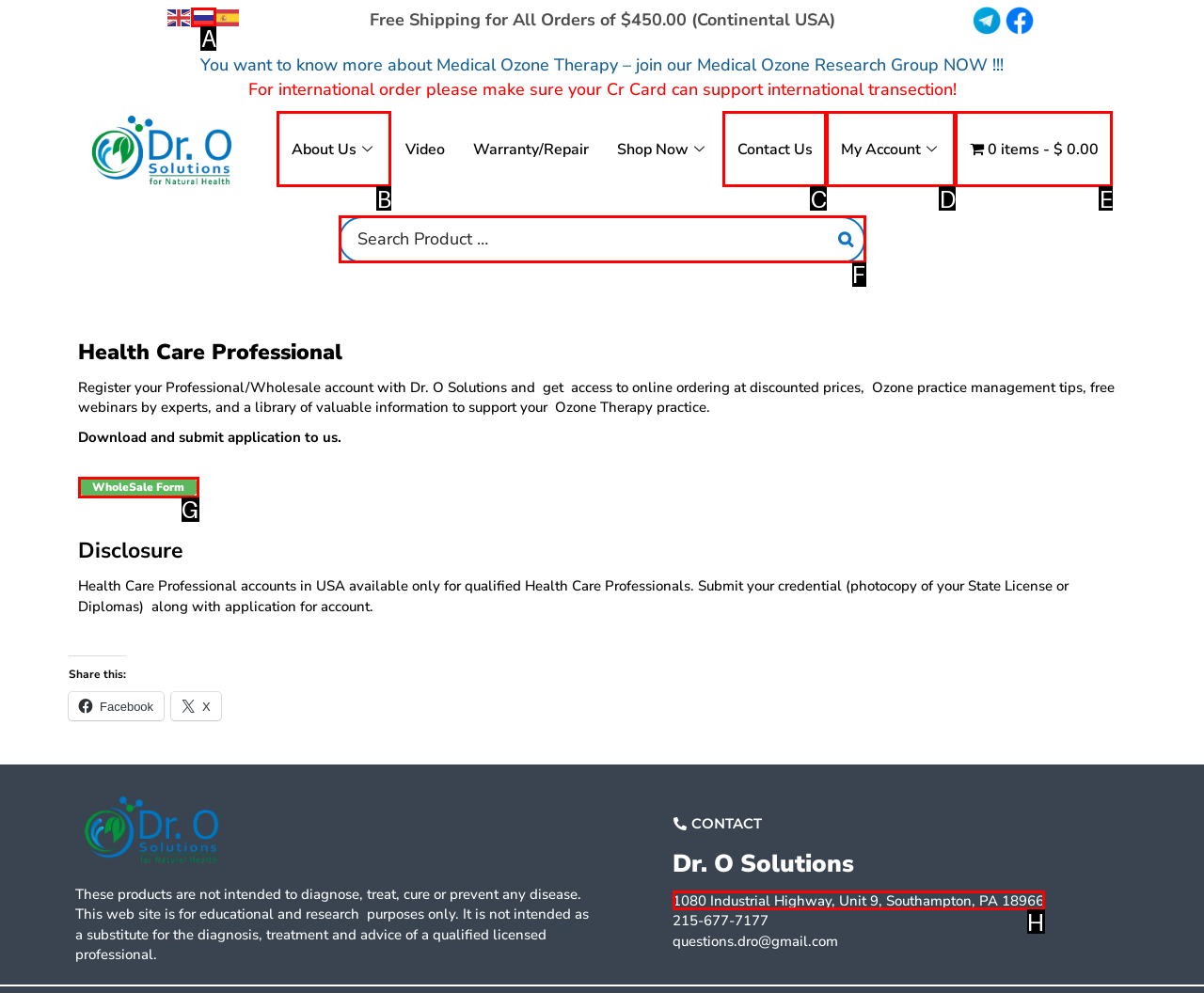Select the HTML element that matches the description: name="s" placeholder="Search Product …". Provide the letter of the chosen option as your answer.

F